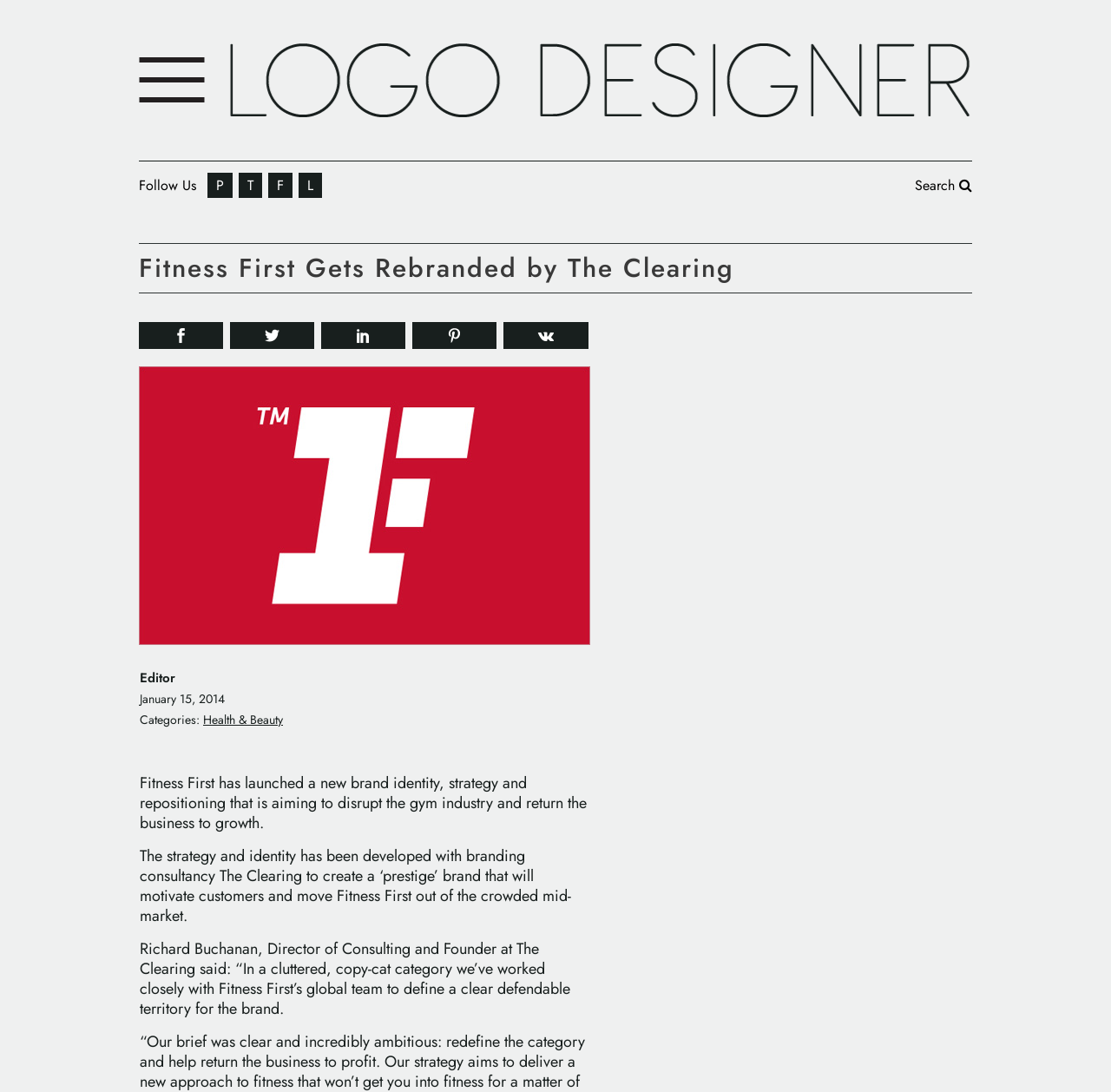What is the brand that has been rebranded?
Give a detailed response to the question by analyzing the screenshot.

I found the answer by looking at the heading 'Fitness First Gets Rebranded by The Clearing' and the static text 'Fitness First has launched a new brand identity, strategy and repositioning that is aiming to disrupt the gym industry and return the business to growth.' which both mention Fitness First as the brand that has been rebranded.